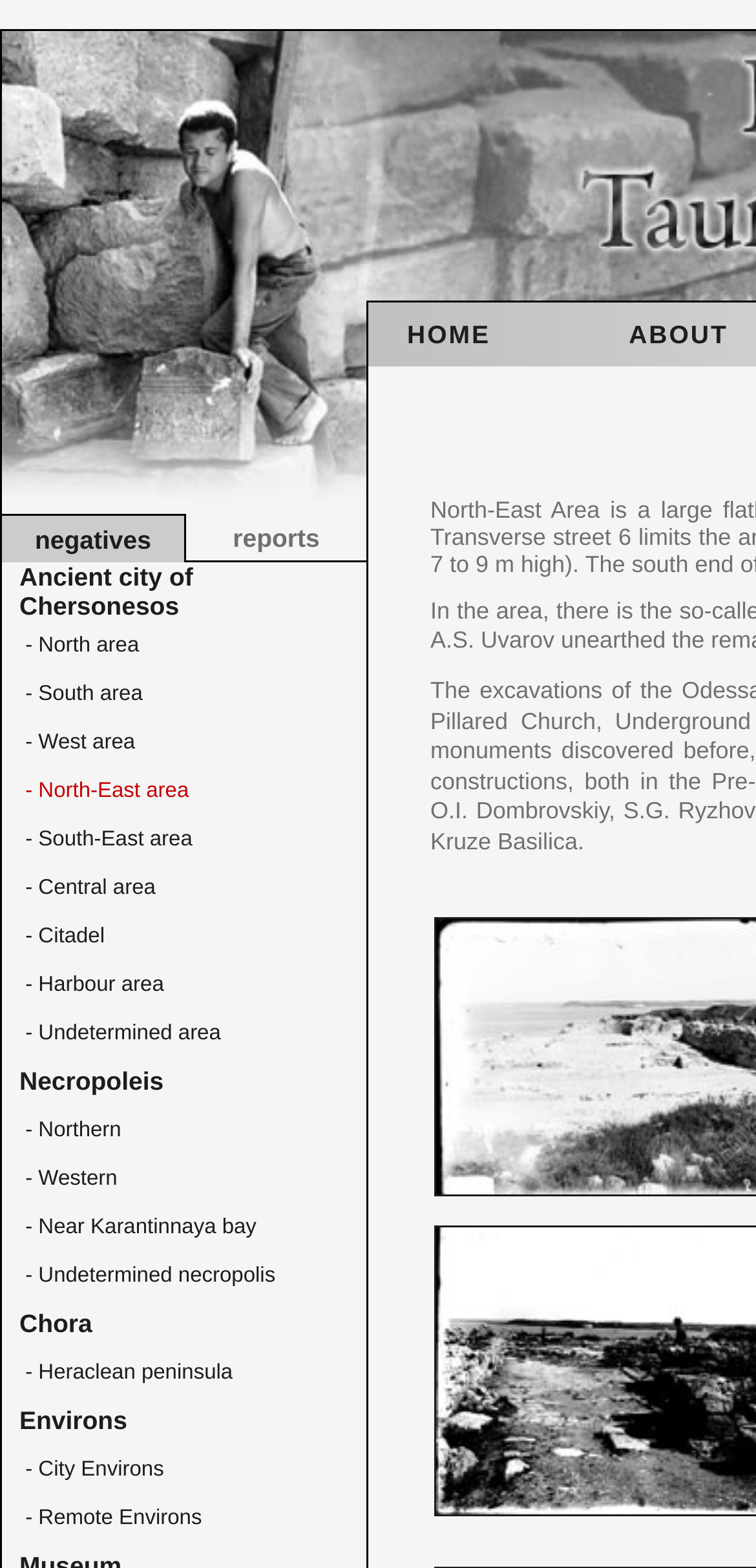Locate the heading on the webpage and return its text.

Ancient city of Chersonesos → North-East area